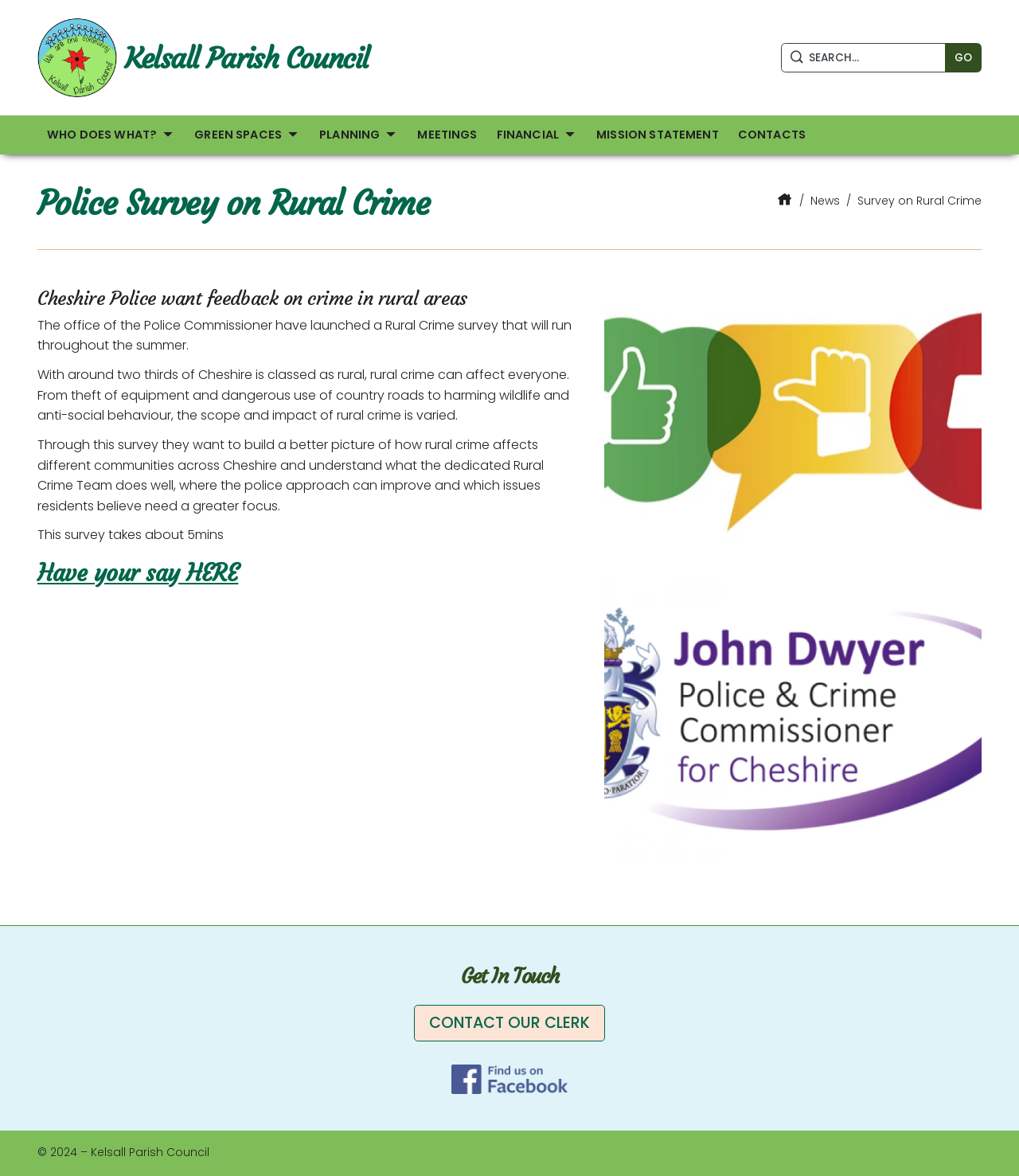Offer a meticulous caption that includes all visible features of the webpage.

The webpage is about Kelsall Parish Council, with a focus on the "Police Survey on Rural Crime". At the top, there is a search bar with a "GO" button to the right. On the top-left corner, there is a logo of Kelsall Parish Council, which is also a link. Below the logo, there is a navigation menu with several links, including "WHO DOES WHAT?", "GREEN SPACES", "PLANNING", "MEETINGS", "FINANCIAL", "MISSION STATEMENT", and "CONTACTS".

The main content of the page is divided into sections. The first section has a heading "Police Survey on Rural Crime" and a subheading "Cheshire Police want feedback on crime in rural areas". Below the subheading, there are three paragraphs of text explaining the purpose of the survey, which is to understand how rural crime affects different communities across Cheshire.

To the right of the main content, there are two links, "Home" and "News", separated by a slash. Below these links, there is a link "Survey on Rural Crime". Further down, there are two images with links, "feedback" and "pcc".

The next section has a heading "Have your say HERE" with a link to take the survey. Below this section, there is a heading "Get In Touch" with a link to "Kelsall Parish Council" and an image of the council's logo. There is also a link to "CONTACT OUR CLERK". At the bottom of the page, there is a copyright notice "© 2024 – Kelsall Parish Council".